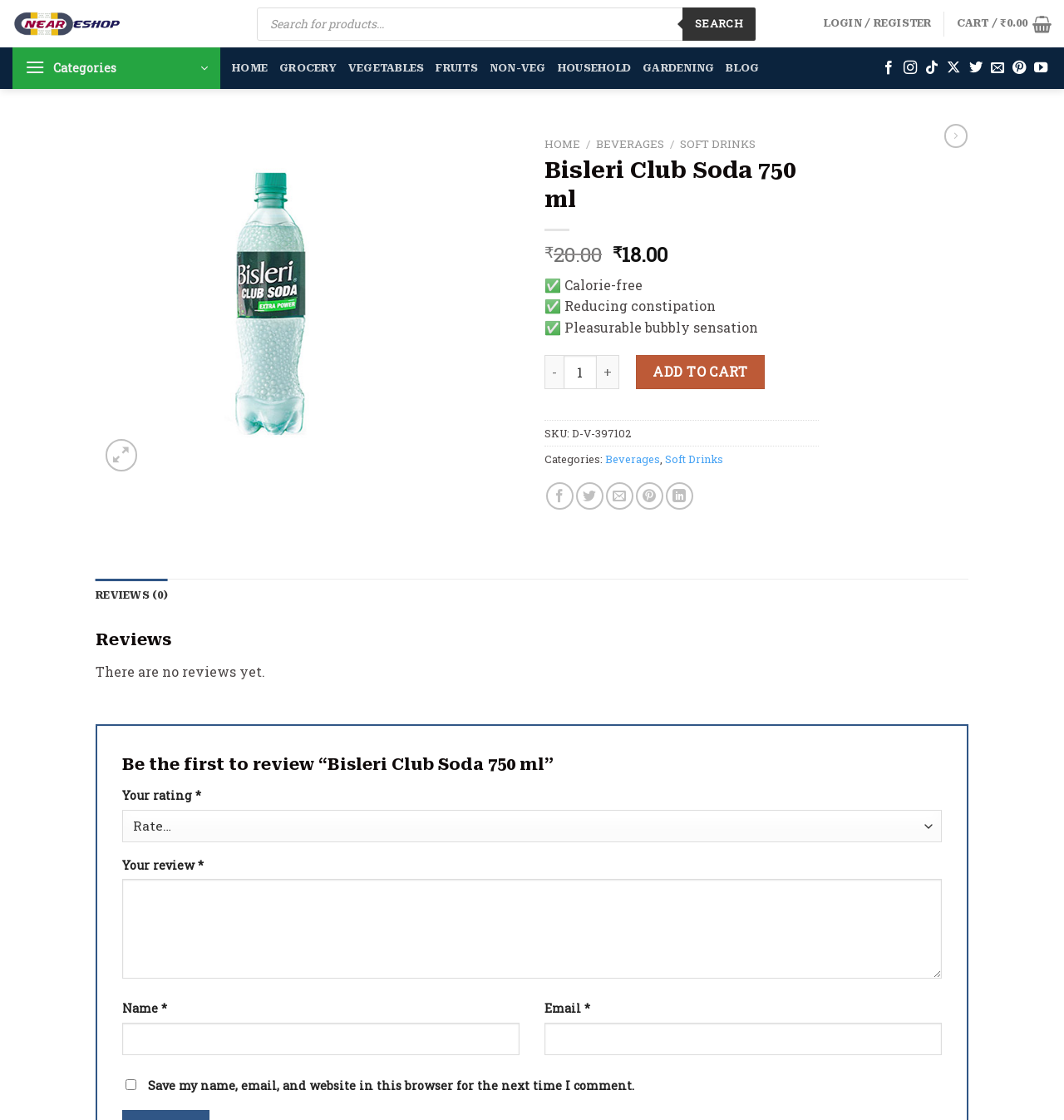Can you provide the bounding box coordinates for the element that should be clicked to implement the instruction: "Login or register"?

[0.774, 0.006, 0.876, 0.036]